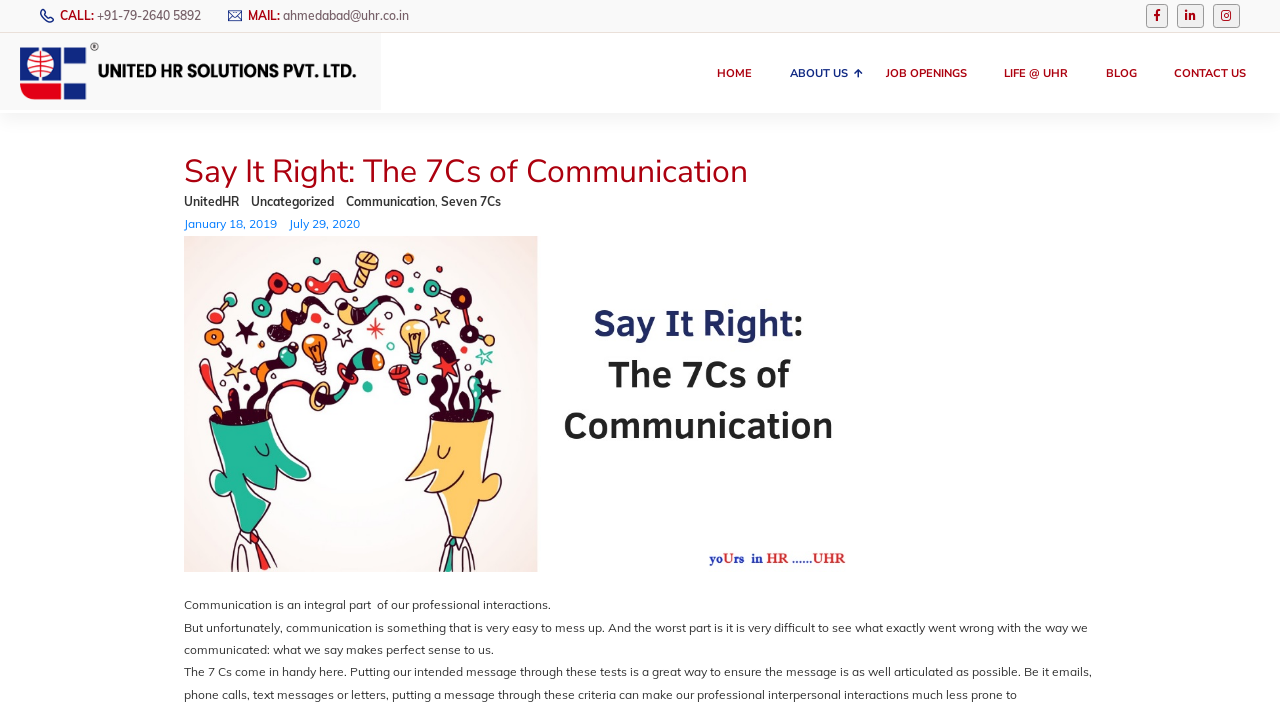Identify and generate the primary title of the webpage.

Say It Right: The 7Cs of Communication